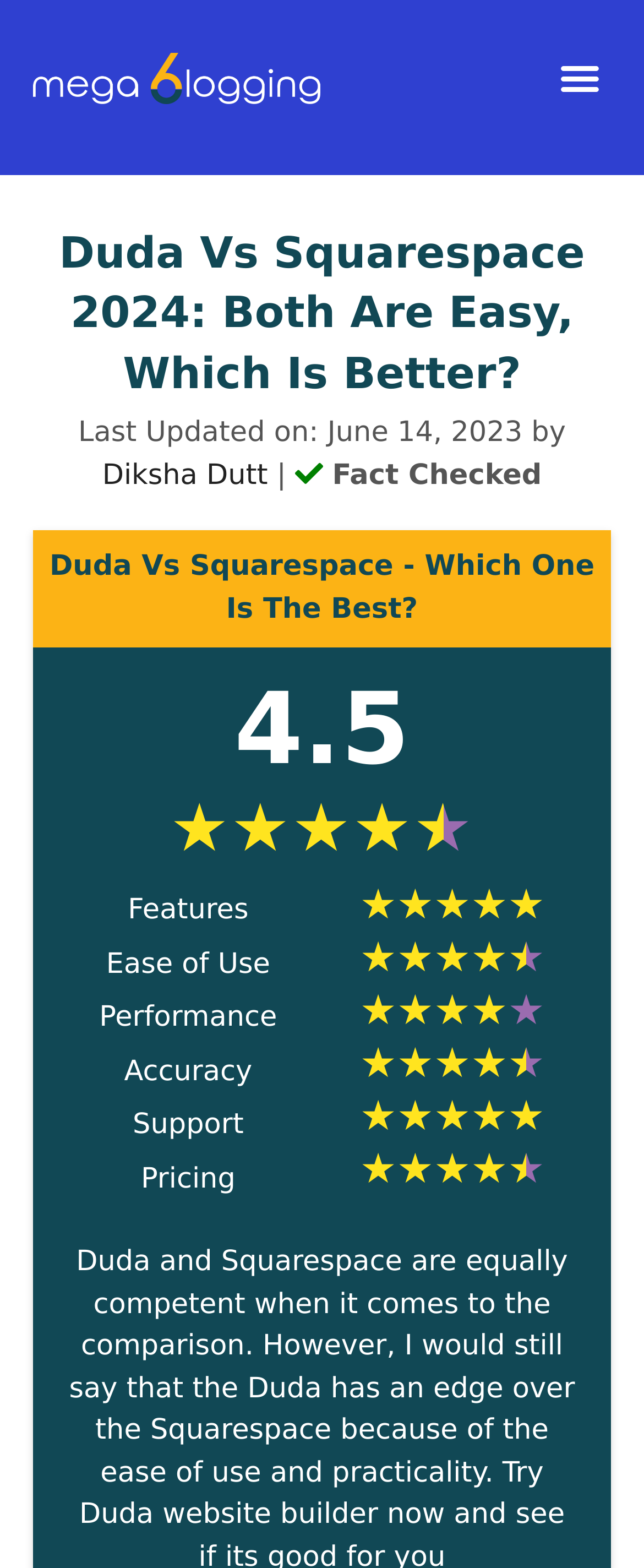Can you find and generate the webpage's heading?

Duda Vs Squarespace 2024: Both Are Easy, Which Is Better?